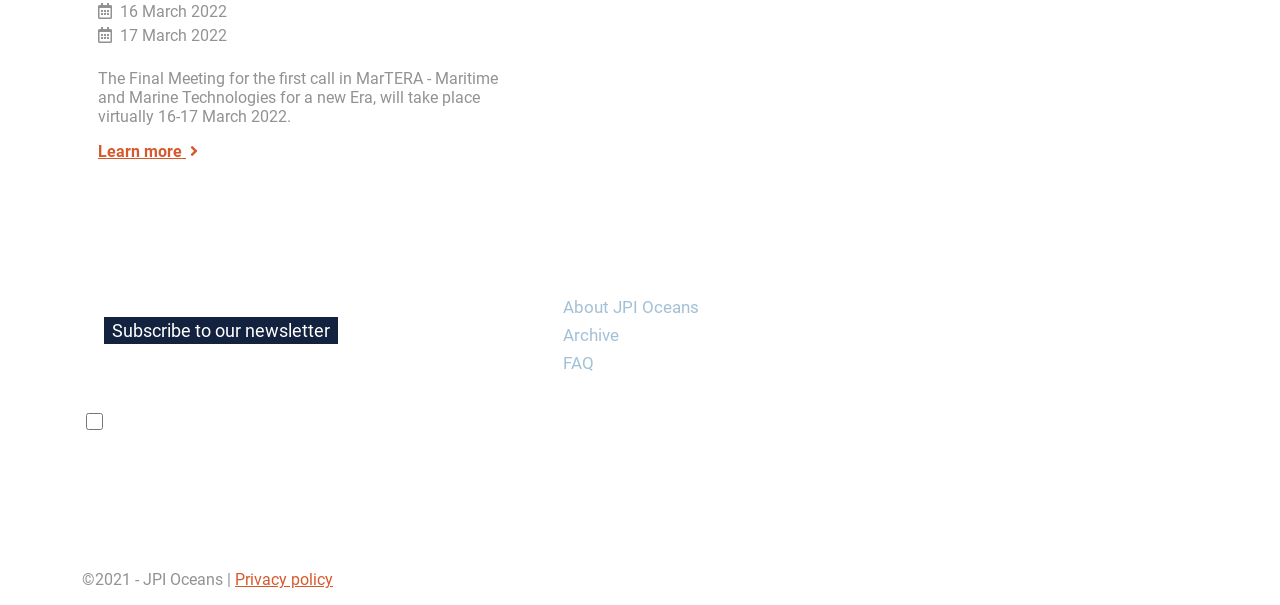Predict the bounding box for the UI component with the following description: "Send us an e-mail".

[0.7, 0.612, 0.811, 0.642]